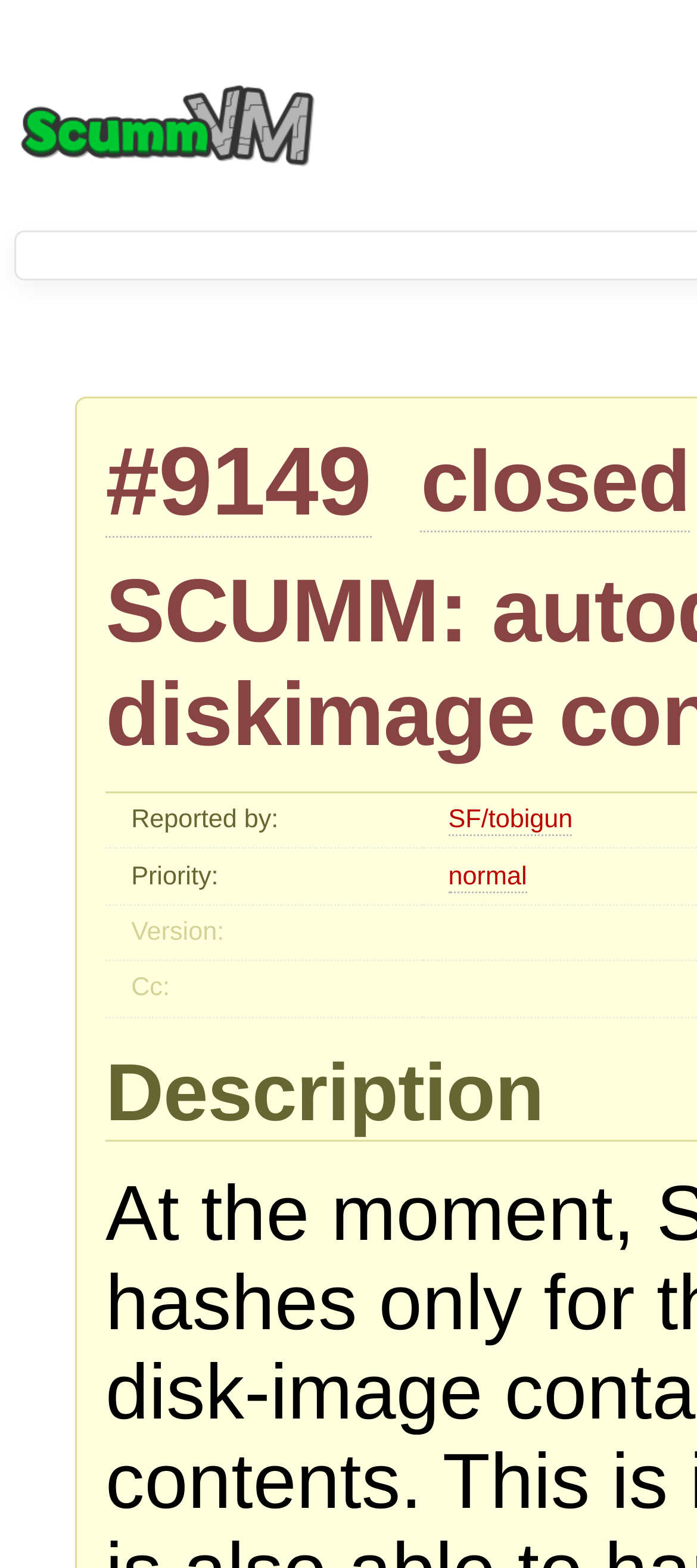What is the status of this bug?
Answer briefly with a single word or phrase based on the image.

closed